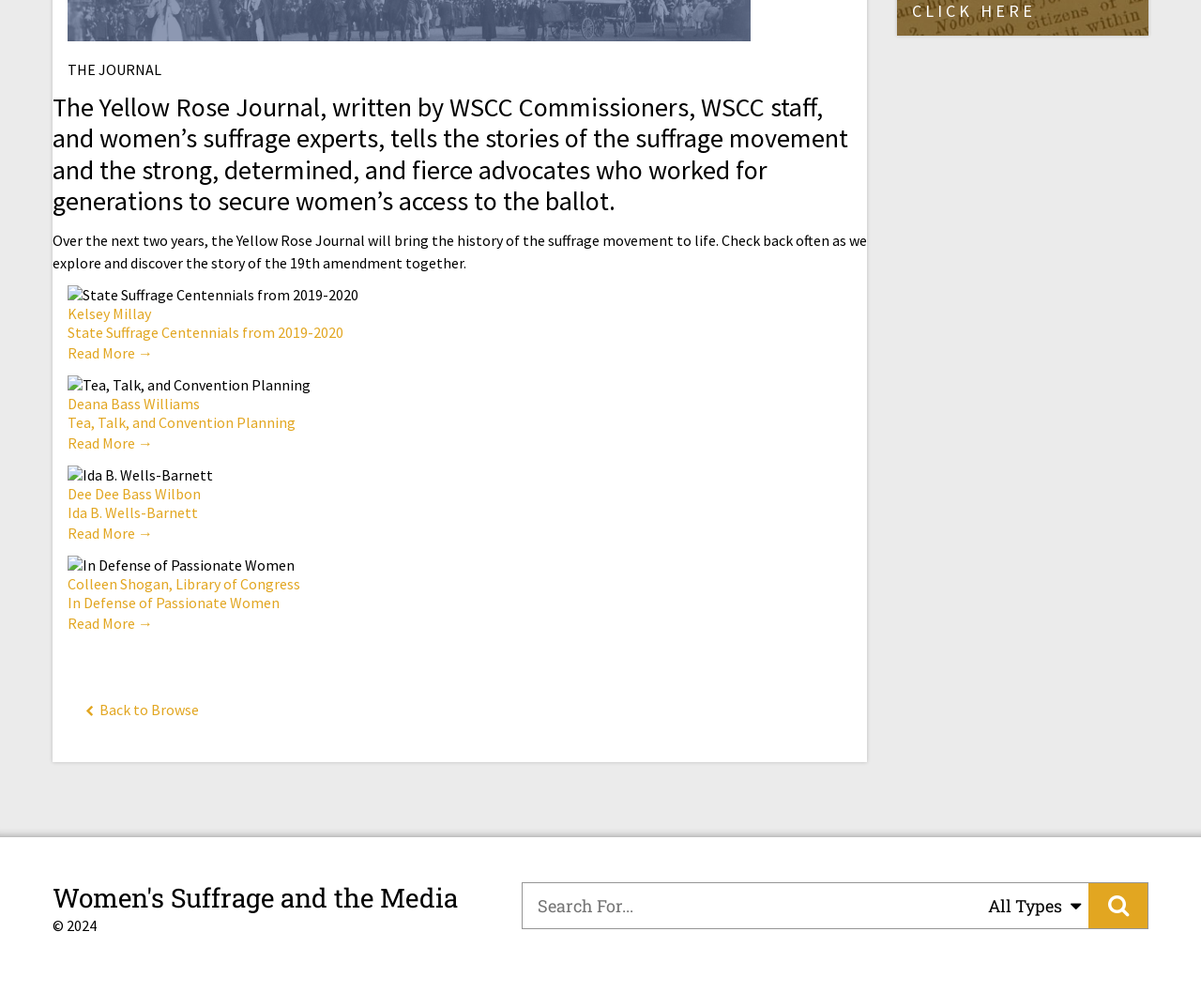Extract the bounding box coordinates for the described element: "Dee Dee Bass Wilbon". The coordinates should be represented as four float numbers between 0 and 1: [left, top, right, bottom].

[0.056, 0.48, 0.167, 0.499]